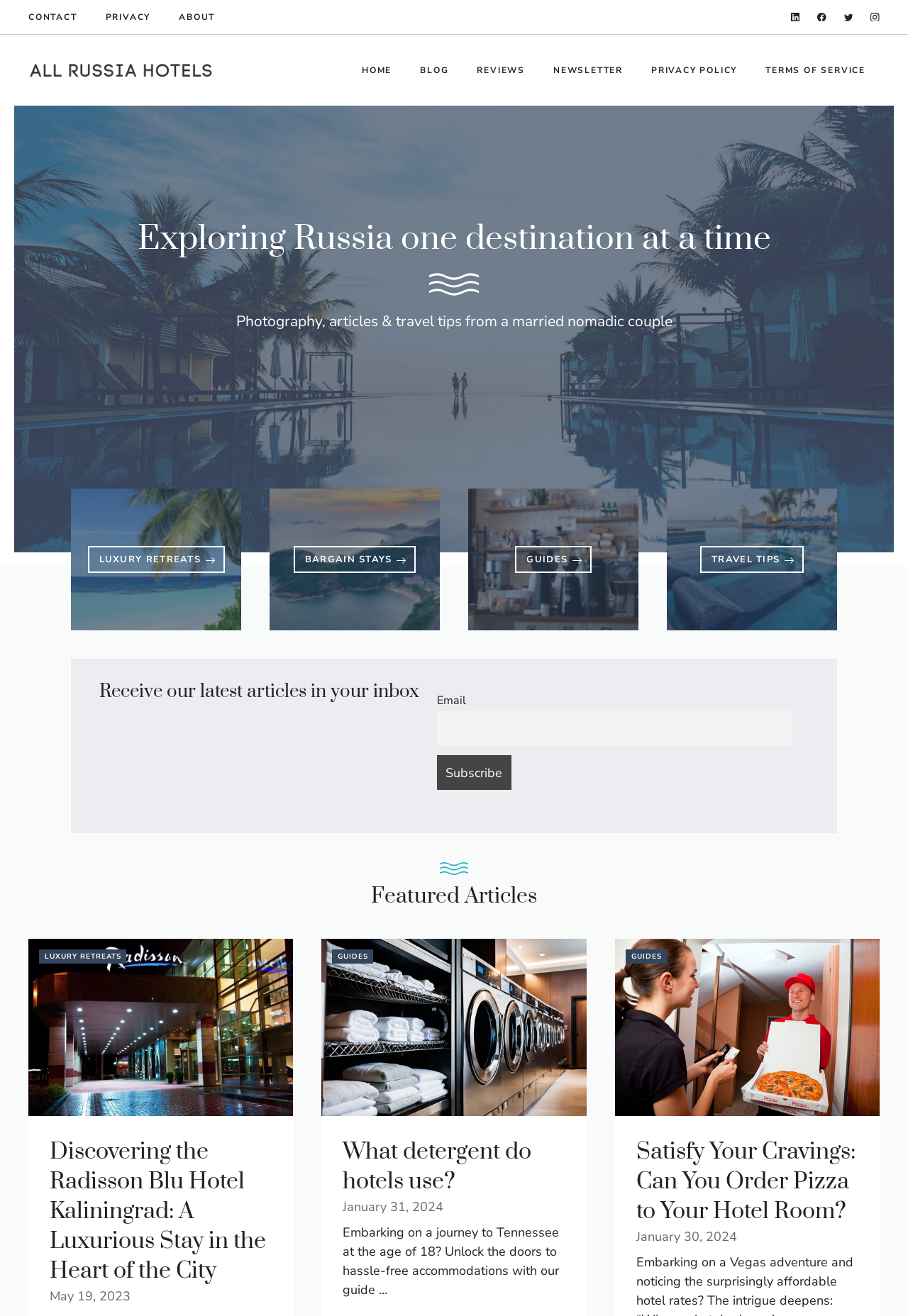What type of content does the website offer?
Kindly offer a comprehensive and detailed response to the question.

I found this information in the static text element that describes the website's content, which is located below the banner and above the navigation menu.